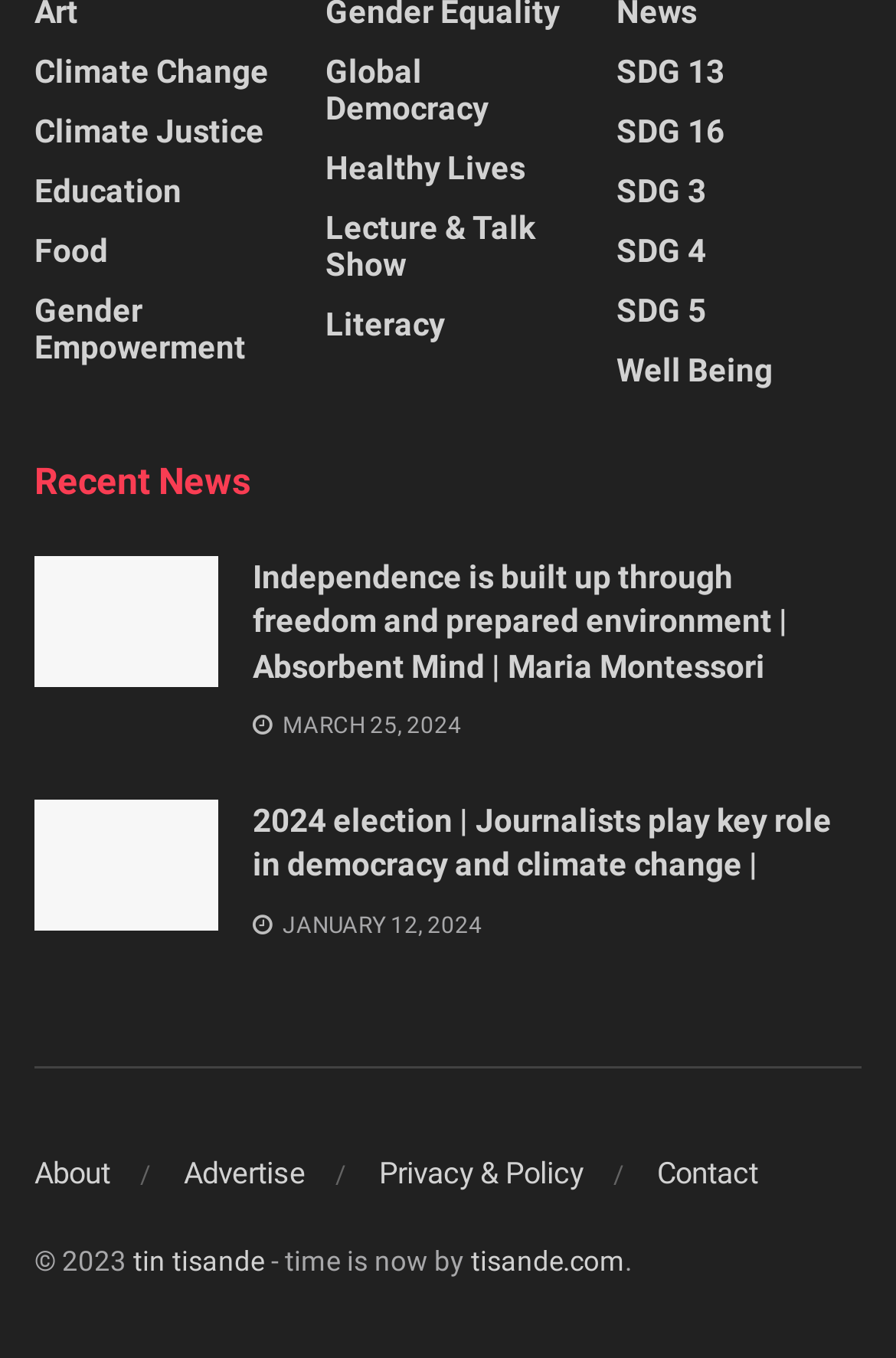What is the last link at the bottom of the webpage?
Look at the screenshot and give a one-word or phrase answer.

tisande.com